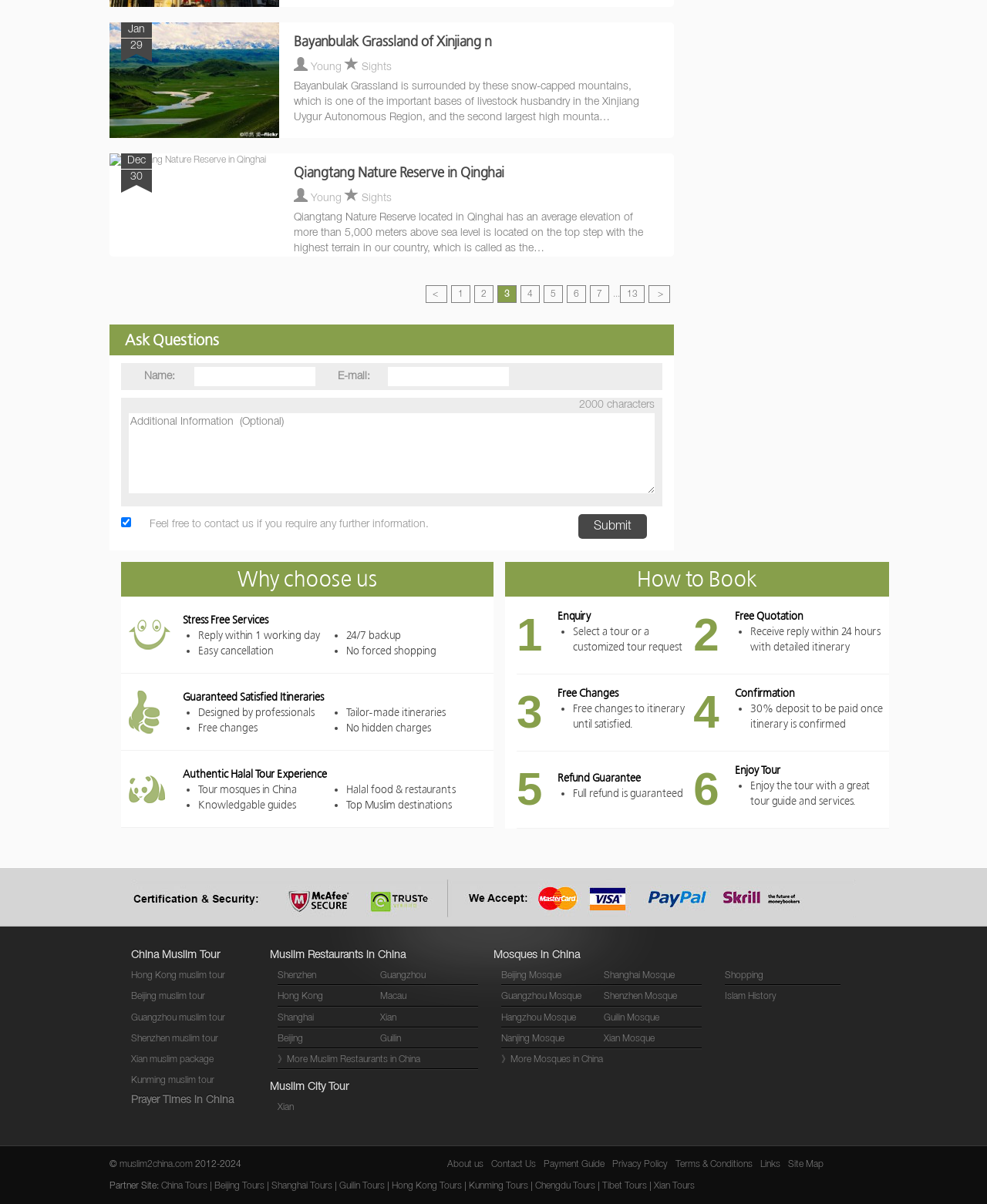Pinpoint the bounding box coordinates of the element to be clicked to execute the instruction: "Click the '>' link".

[0.657, 0.237, 0.679, 0.252]